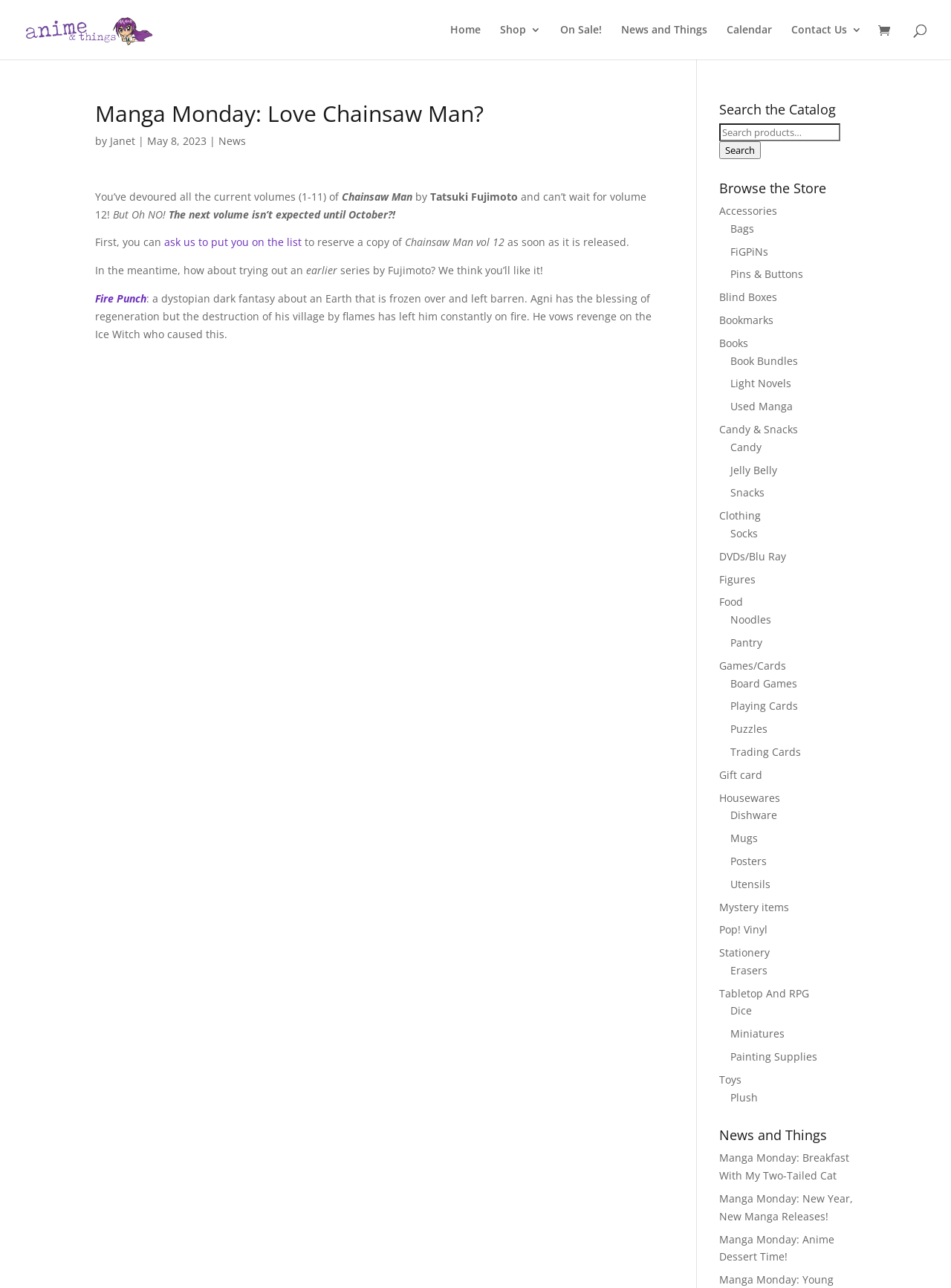Please provide a detailed answer to the question below by examining the image:
What is the name of the manga series discussed in the article?

The article discusses the manga series 'Chainsaw Man' by Tatsuki Fujimoto, and provides information about the next volume's release date and suggests other series by the same author.